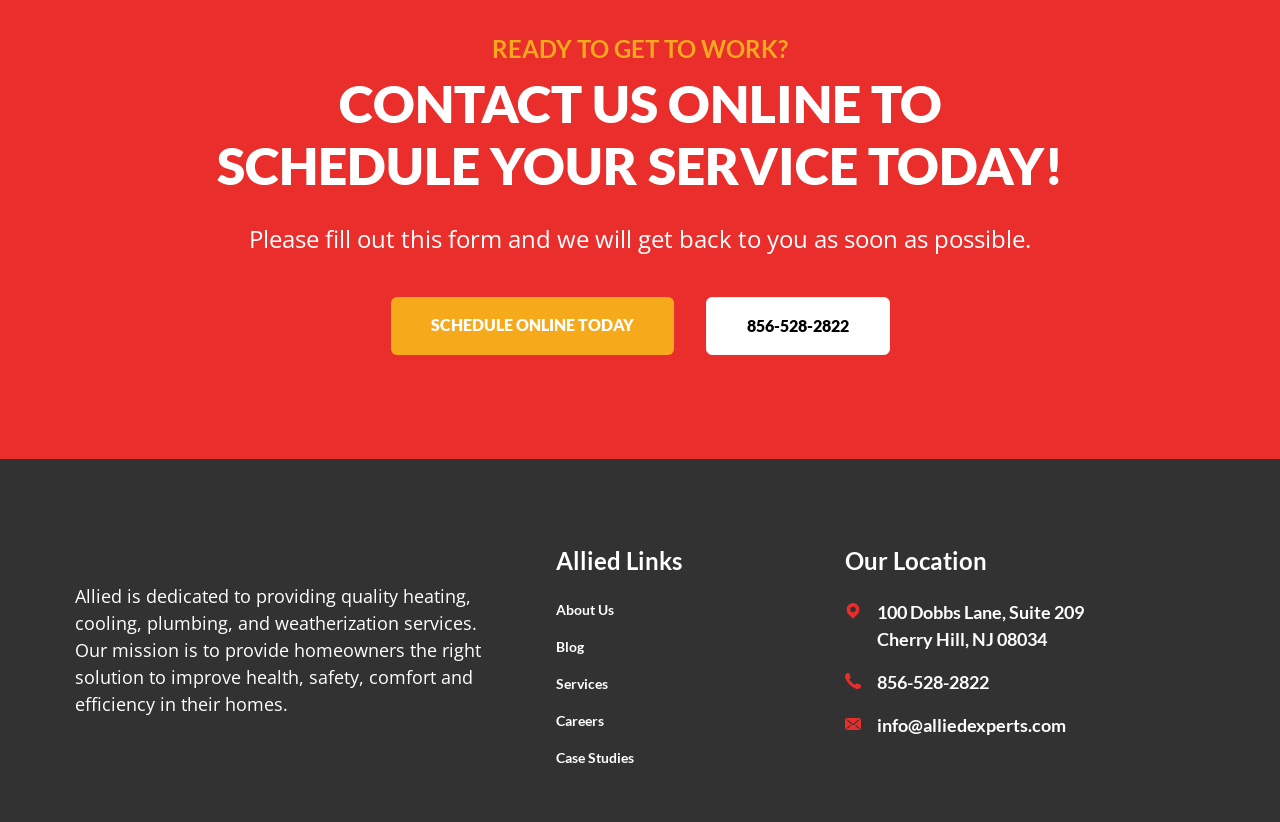Determine the coordinates of the bounding box that should be clicked to complete the instruction: "Learn more about the company". The coordinates should be represented by four float numbers between 0 and 1: [left, top, right, bottom].

[0.434, 0.729, 0.479, 0.755]